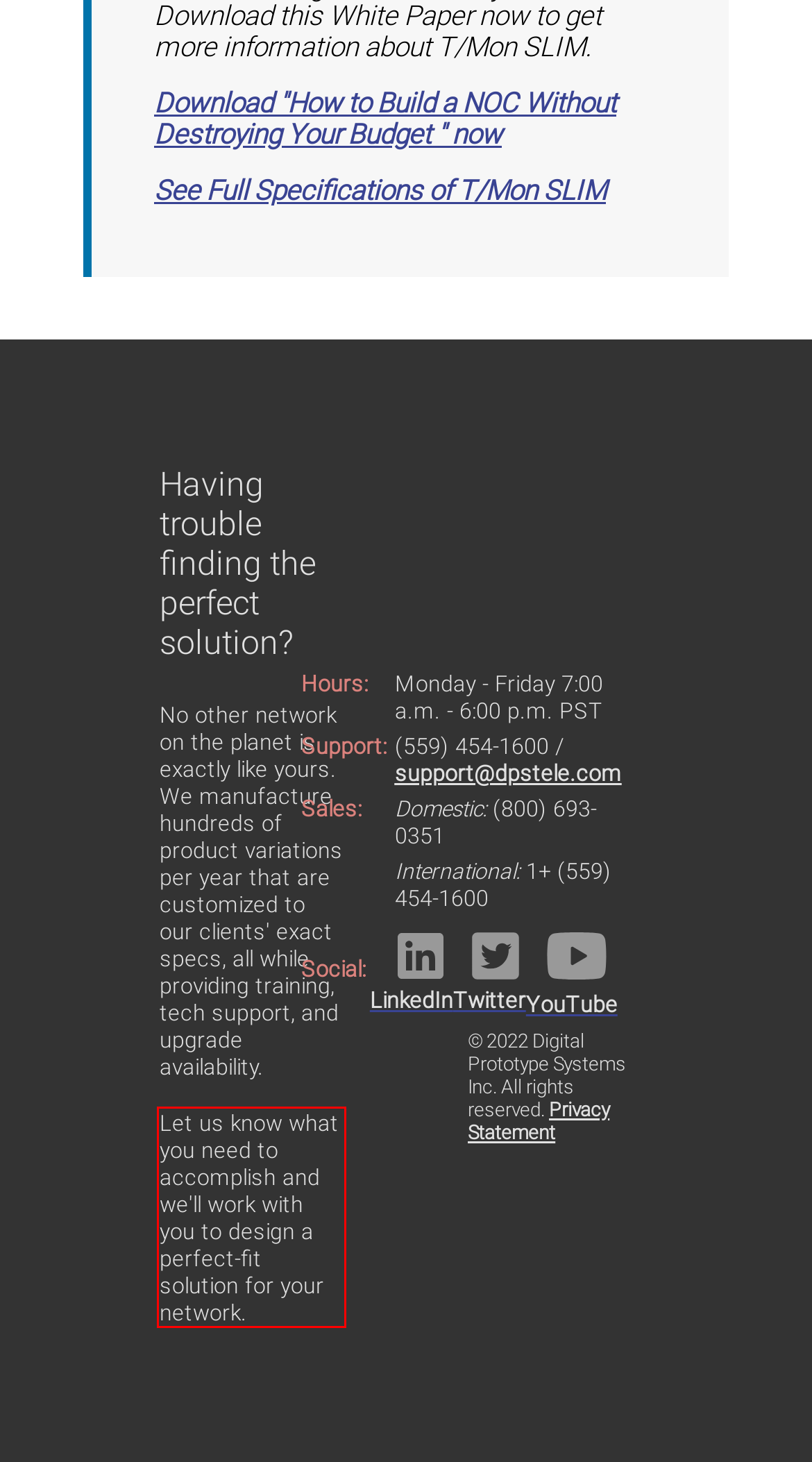Within the screenshot of the webpage, there is a red rectangle. Please recognize and generate the text content inside this red bounding box.

Let us know what you need to accomplish and we'll work with you to design a perfect-fit solution for your network.